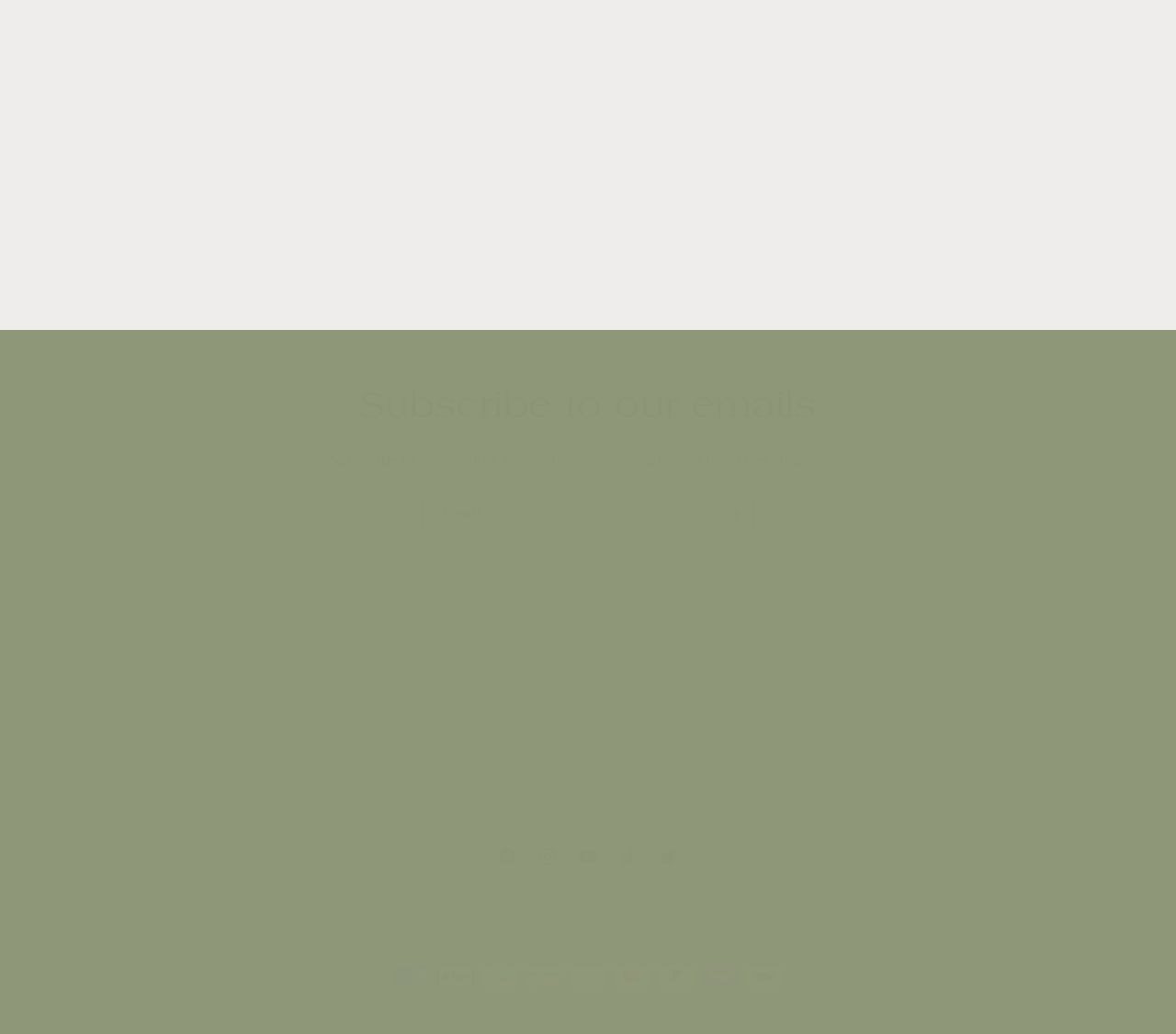Could you highlight the region that needs to be clicked to execute the instruction: "Subscribe to the mailing list"?

[0.36, 0.478, 0.64, 0.518]